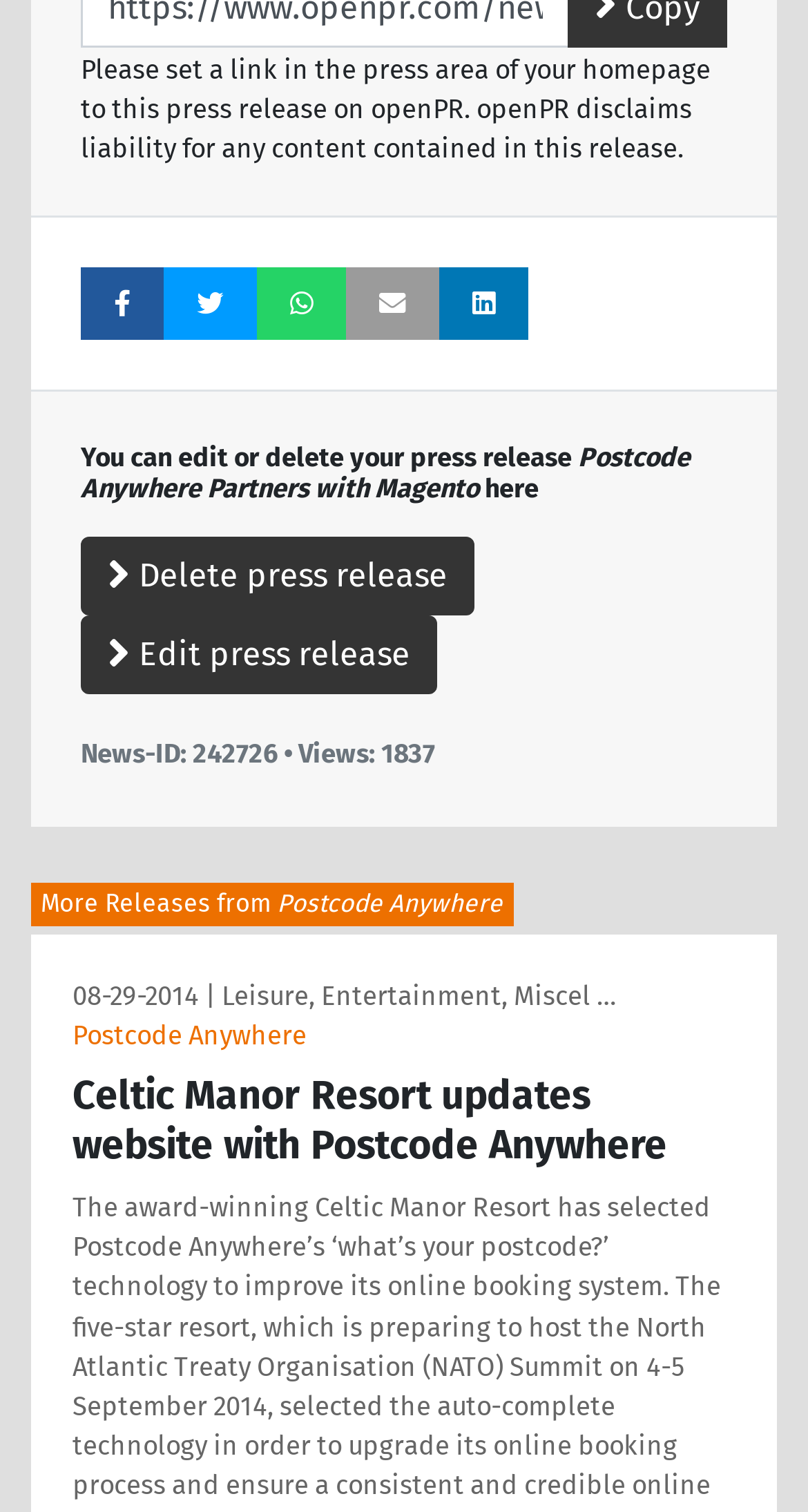Please provide the bounding box coordinate of the region that matches the element description: Delete press release. Coordinates should be in the format (top-left x, top-left y, bottom-right x, bottom-right y) and all values should be between 0 and 1.

[0.1, 0.356, 0.587, 0.408]